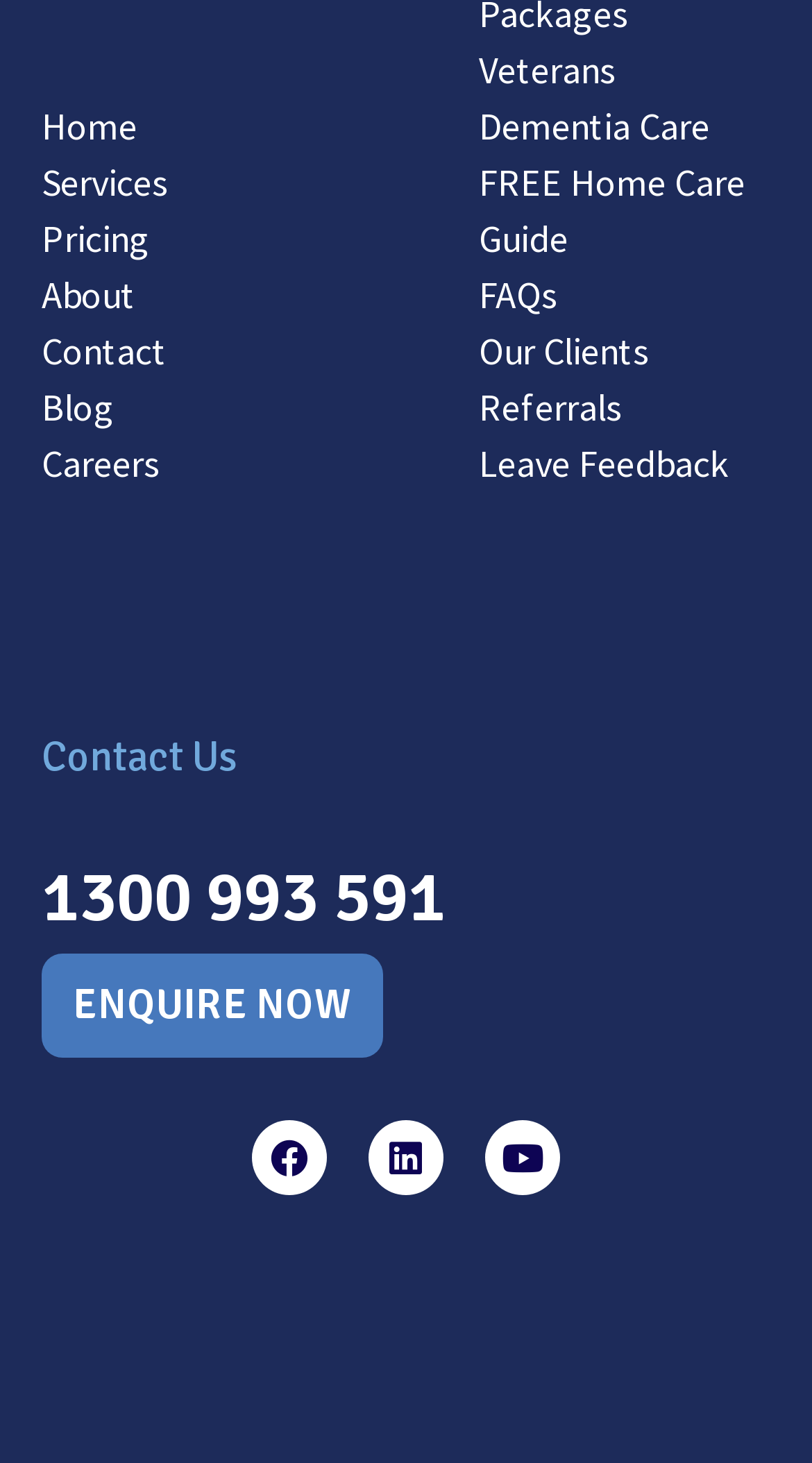What is the last link on the top right?
Please provide a single word or phrase as the answer based on the screenshot.

Leave Feedback